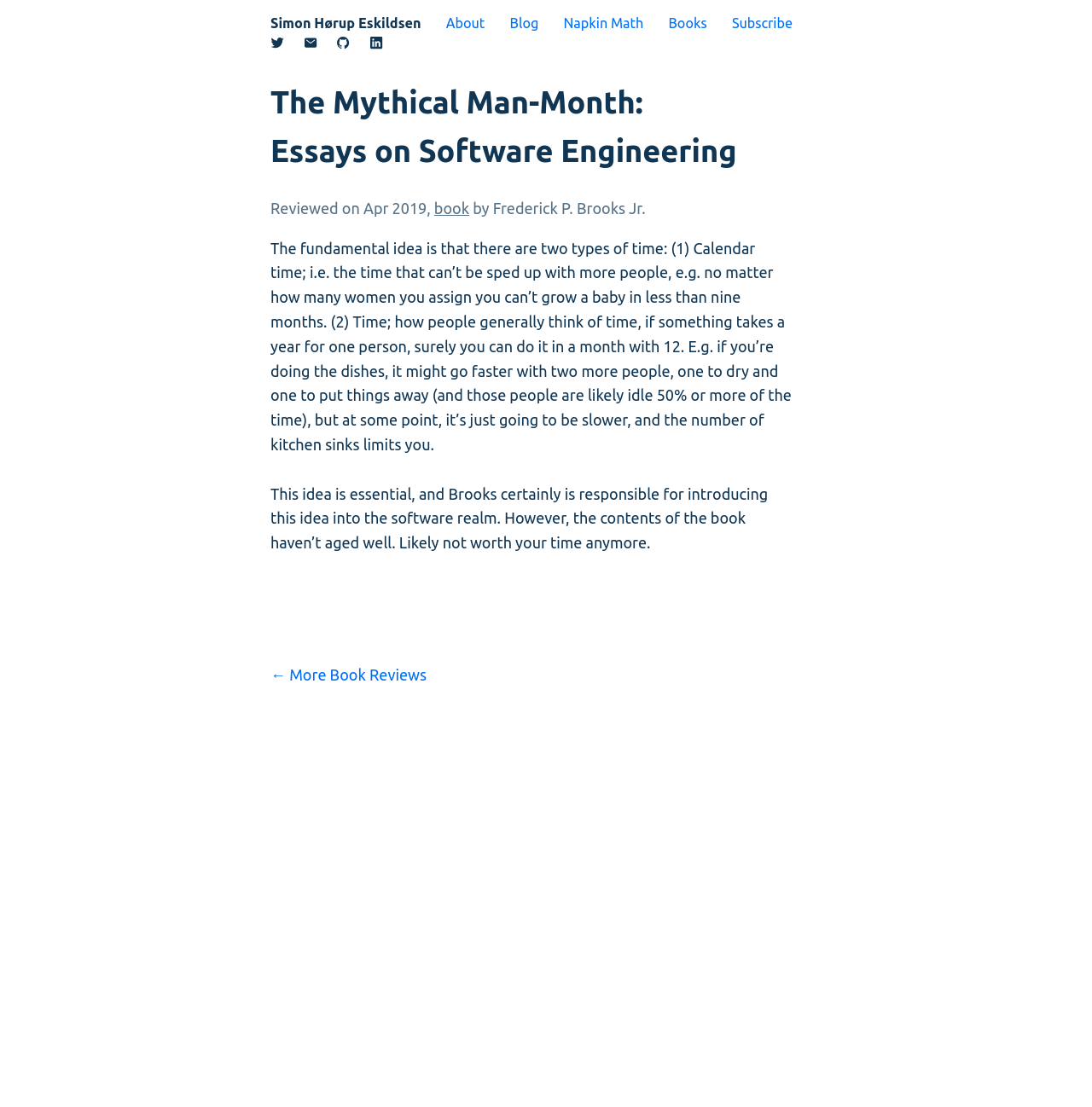What can be done on this webpage?
Provide a fully detailed and comprehensive answer to the question.

Based on the webpage content, it appears that the webpage is dedicated to book reviews, and users can read reviews of various books, including 'The Mythical Man-Month: Essays on Software Engineering'.